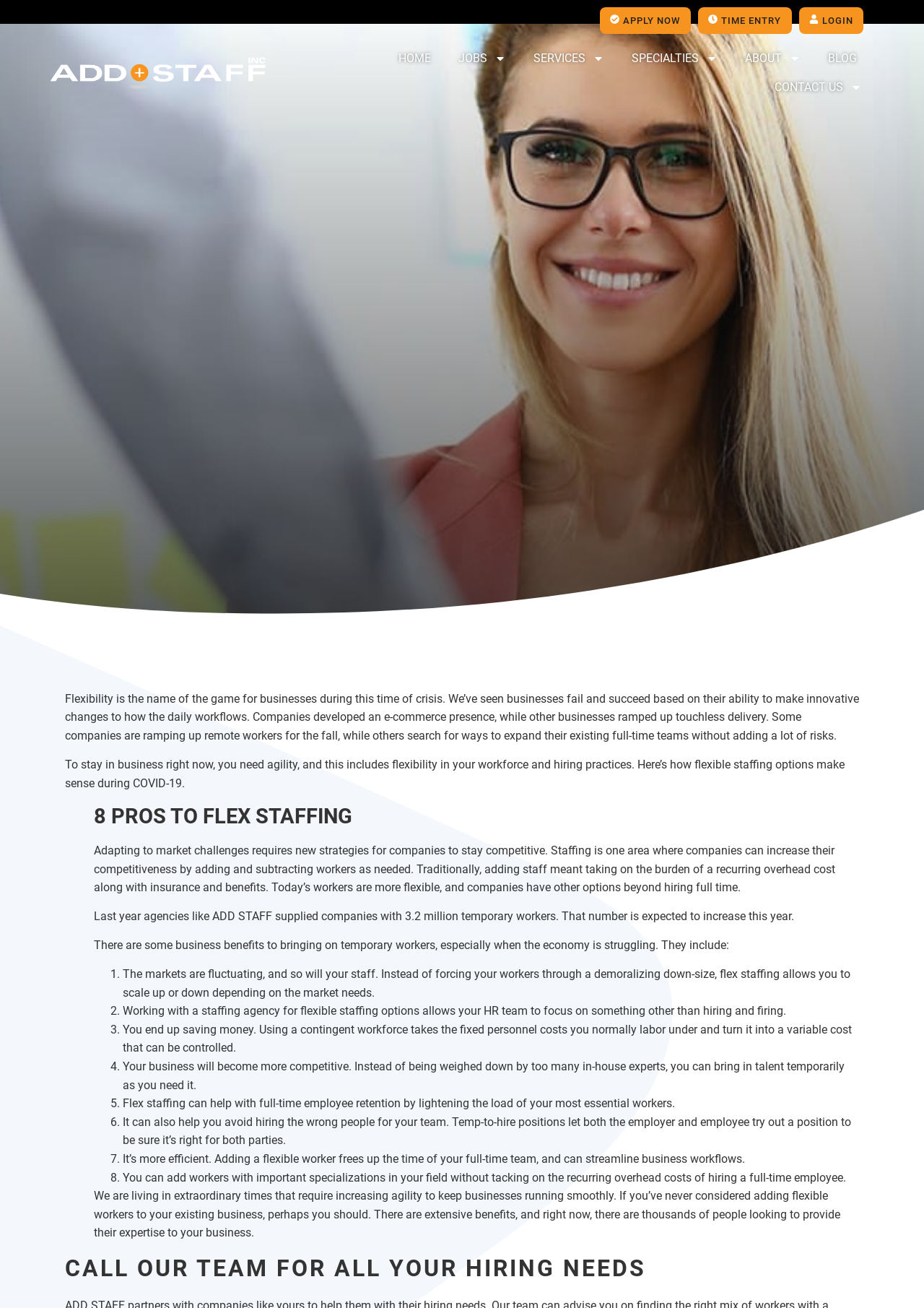Determine the bounding box coordinates of the element's region needed to click to follow the instruction: "Click BLOG". Provide these coordinates as four float numbers between 0 and 1, formatted as [left, top, right, bottom].

[0.887, 0.034, 0.937, 0.056]